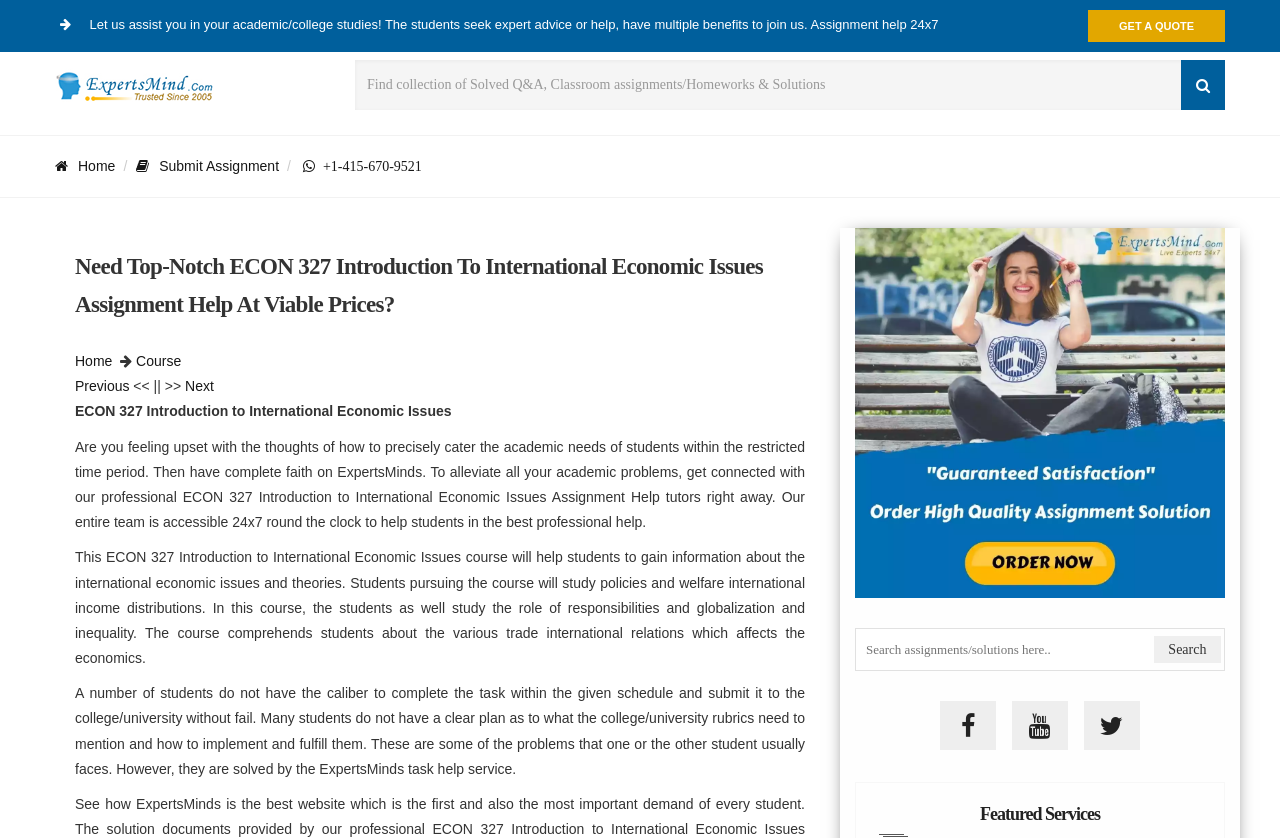Refer to the image and provide an in-depth answer to the question:
What is the purpose of the 'GET A QUOTE' link?

The 'GET A QUOTE' link is located at the top of the page with the bounding box coordinates [0.85, 0.012, 0.957, 0.05]. Its purpose is to allow users to get a quote for the assignment help services offered by ExpertsMinds.